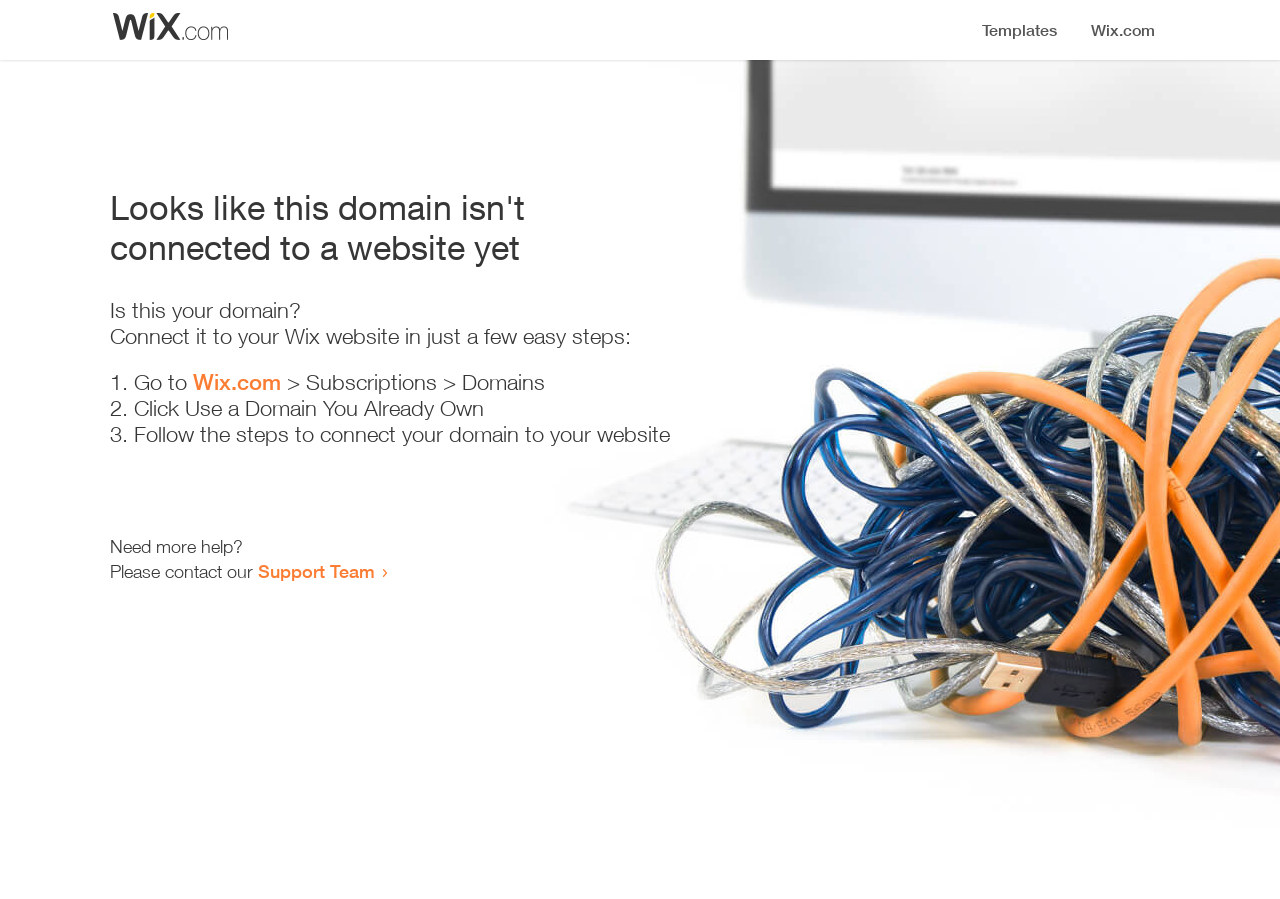Bounding box coordinates are specified in the format (top-left x, top-left y, bottom-right x, bottom-right y). All values are floating point numbers bounded between 0 and 1. Please provide the bounding box coordinate of the region this sentence describes: Support Team

[0.202, 0.623, 0.293, 0.647]